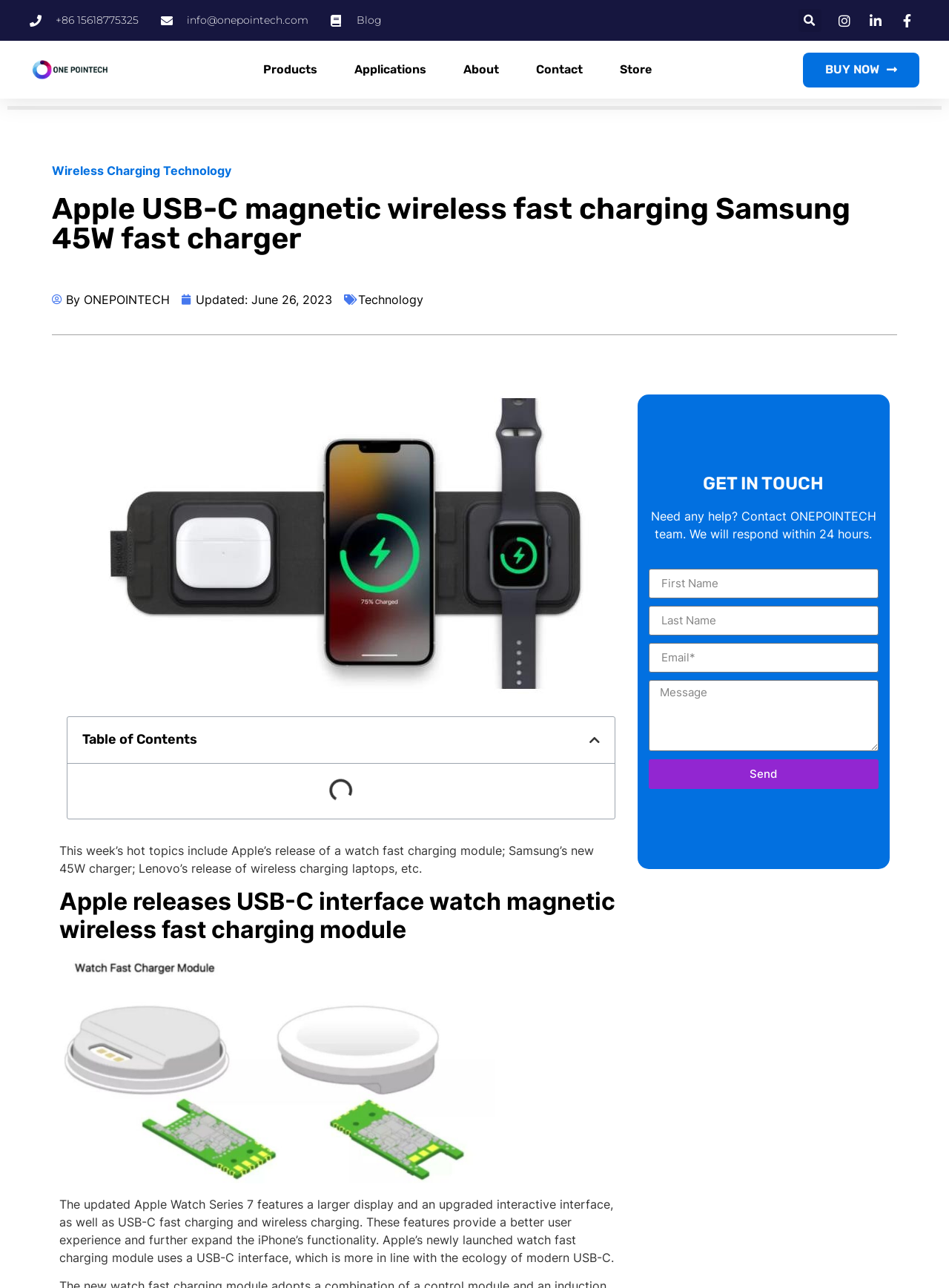Given the following UI element description: "Wireless Charging Technology", find the bounding box coordinates in the webpage screenshot.

[0.055, 0.127, 0.244, 0.138]